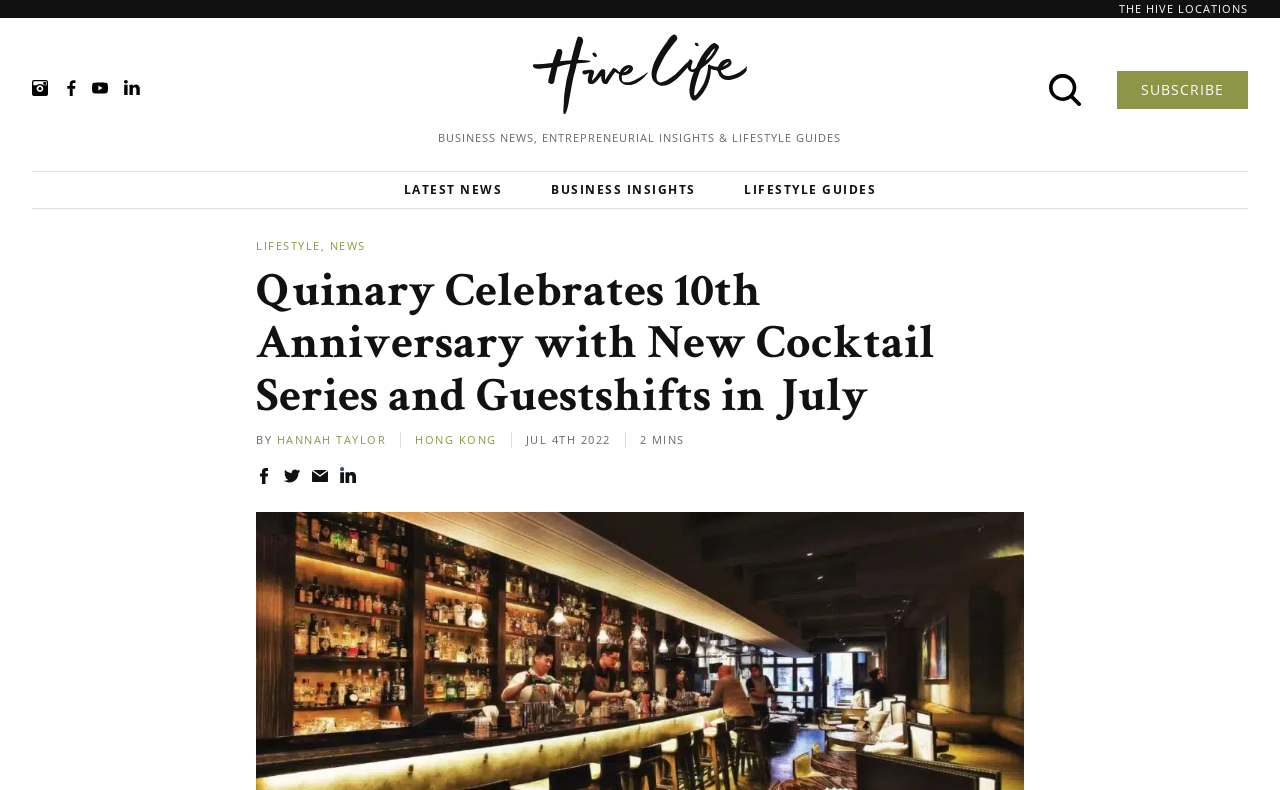Based on what you see in the screenshot, provide a thorough answer to this question: How many links are there in the top navigation bar?

The top navigation bar contains links with OCR text 'THE HIVE LOCATIONS', '', '', '', and ''. There are 5 links in total.